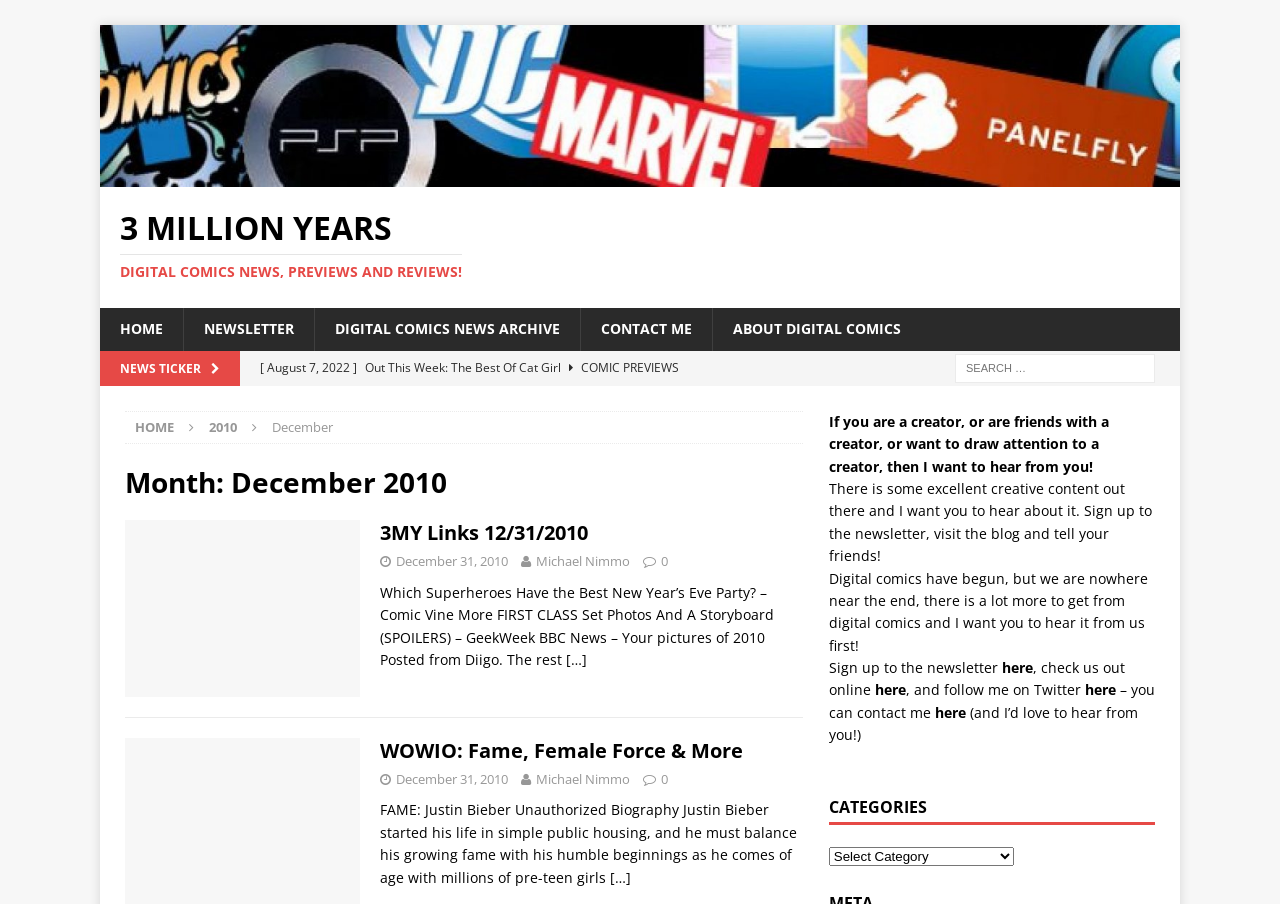Show the bounding box coordinates for the HTML element described as: "here".

[0.847, 0.753, 0.872, 0.774]